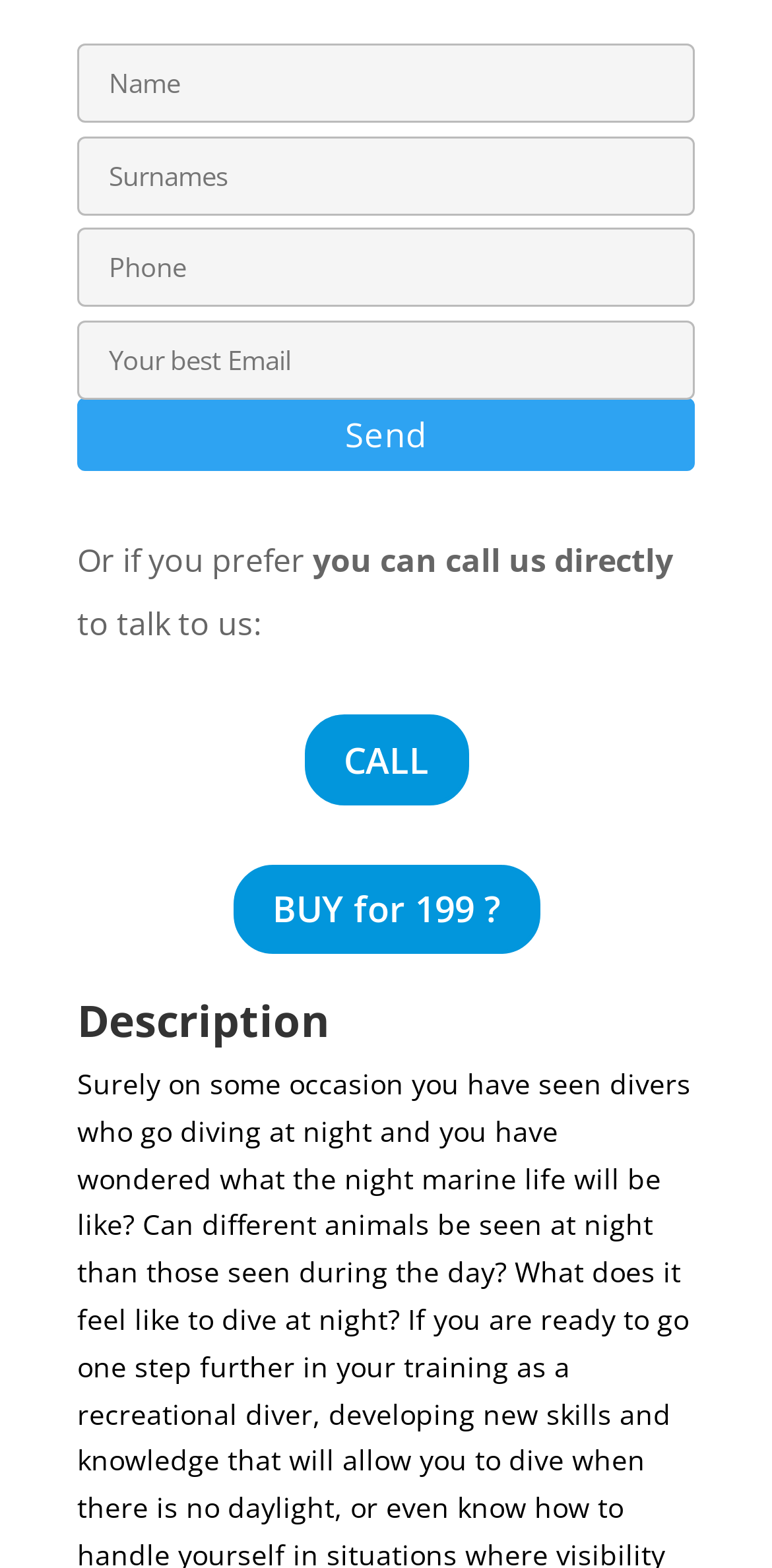Give a concise answer of one word or phrase to the question: 
How many text fields are in the form?

4